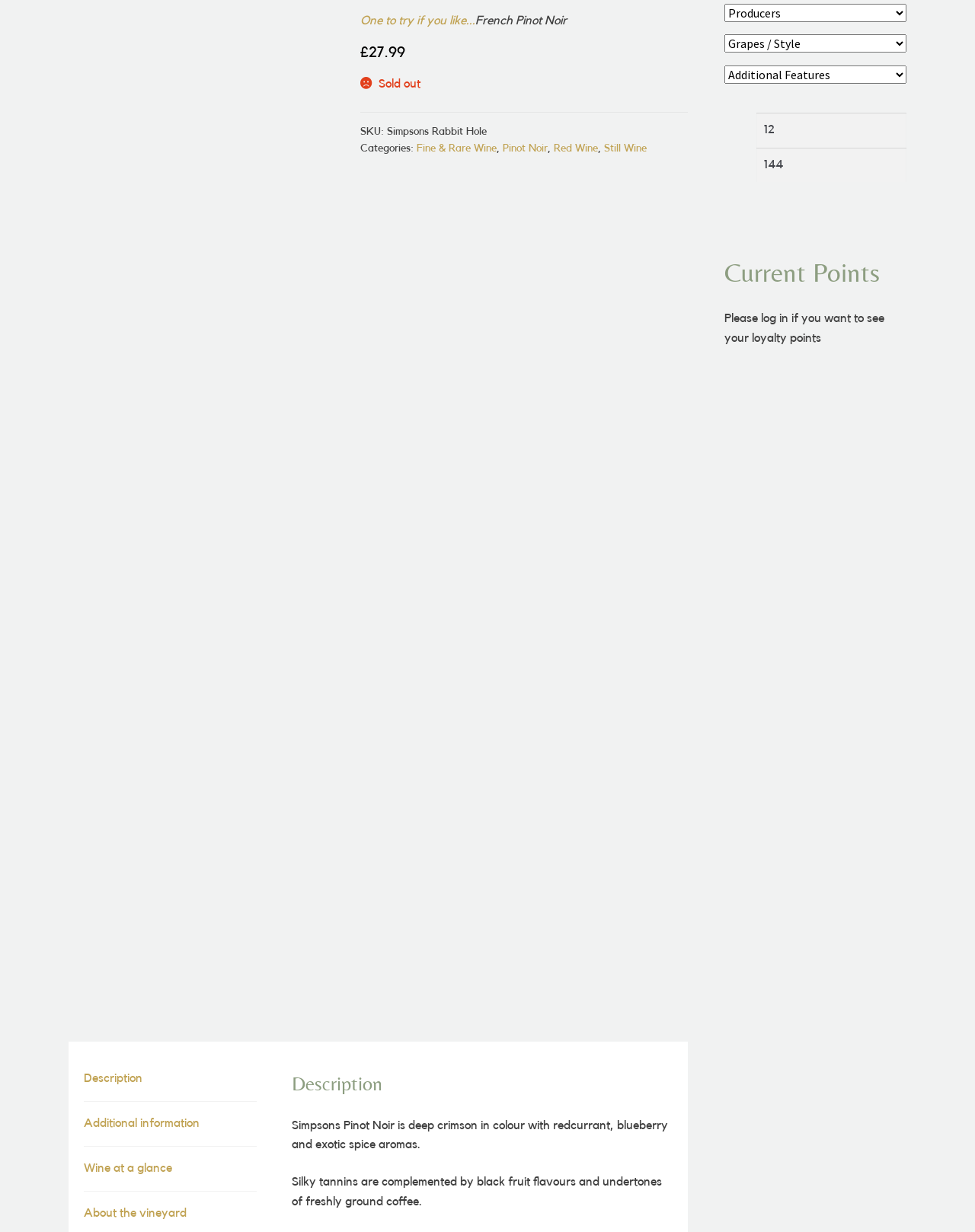Using the given element description, provide the bounding box coordinates (top-left x, top-left y, bottom-right x, bottom-right y) for the corresponding UI element in the screenshot: title="Simpsons Pinot Noir"

[0.07, 0.411, 0.332, 0.619]